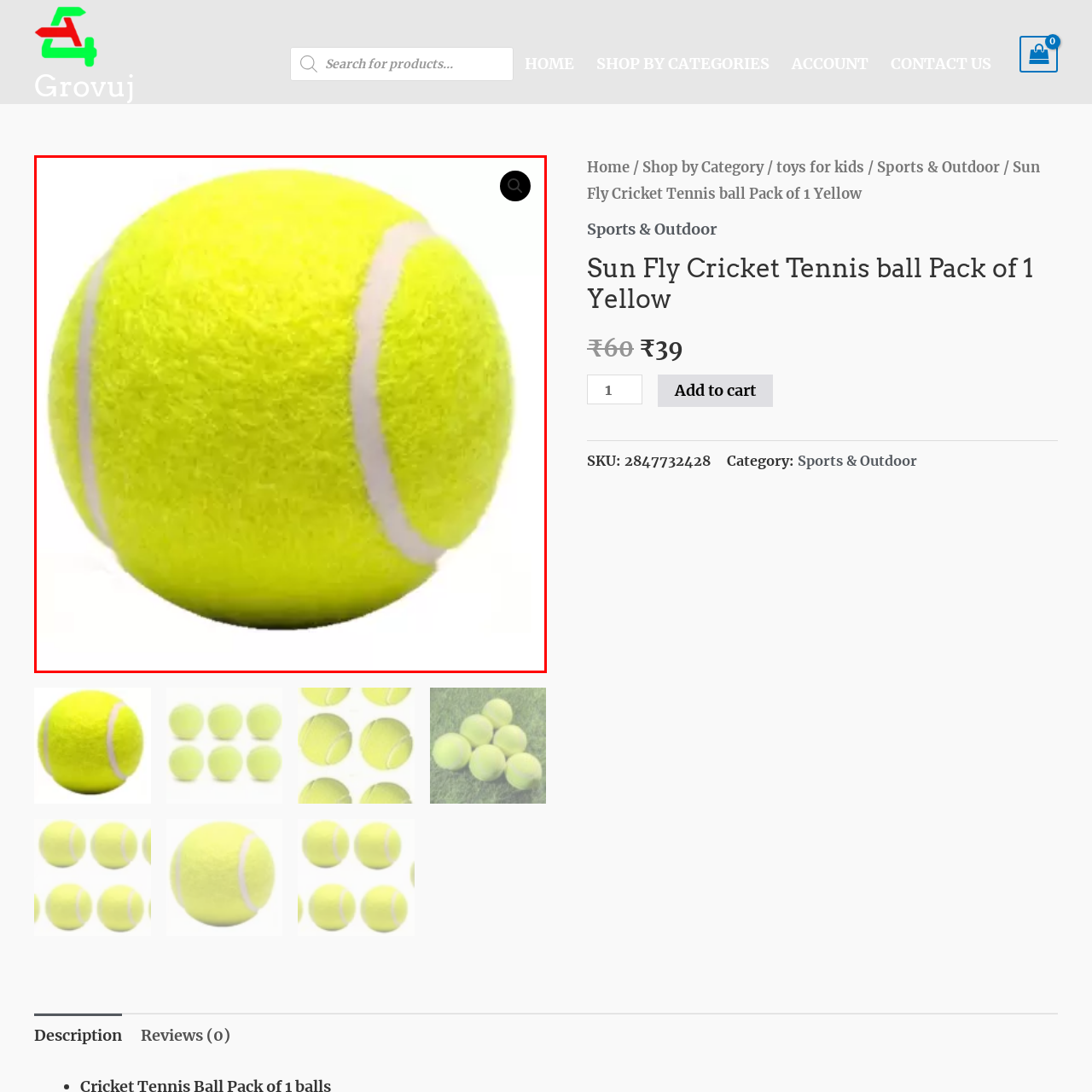Explain in detail the content of the image enclosed by the red outline.

The image features a vibrant yellow tennis ball, characterized by its plush, fuzzy texture and distinct white stripes. This particular ball is known as the "Sun Fly Cricket Tennis Ball" and is part of a single pack for sporting activities. Ideal for cricketers and tennis enthusiasts alike, it combines durability with a bright color that enhances visibility during play. The current price is listed at ₹39, discounted from the original price of ₹60, making it an attractive option for those looking to enhance their sports gear.